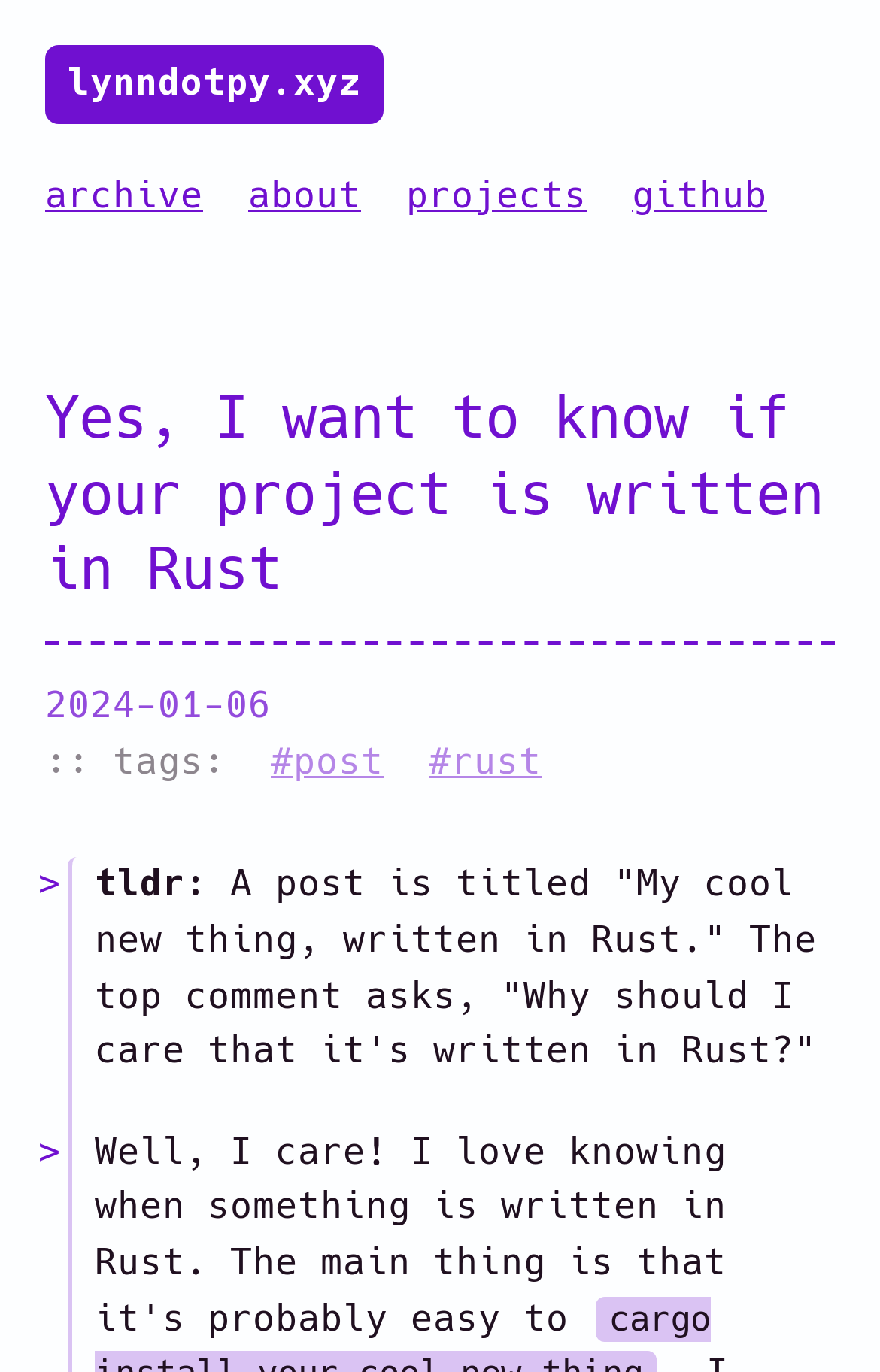Locate the bounding box coordinates of the element that needs to be clicked to carry out the instruction: "visit lynndotpy website". The coordinates should be given as four float numbers ranging from 0 to 1, i.e., [left, top, right, bottom].

[0.051, 0.033, 0.436, 0.09]